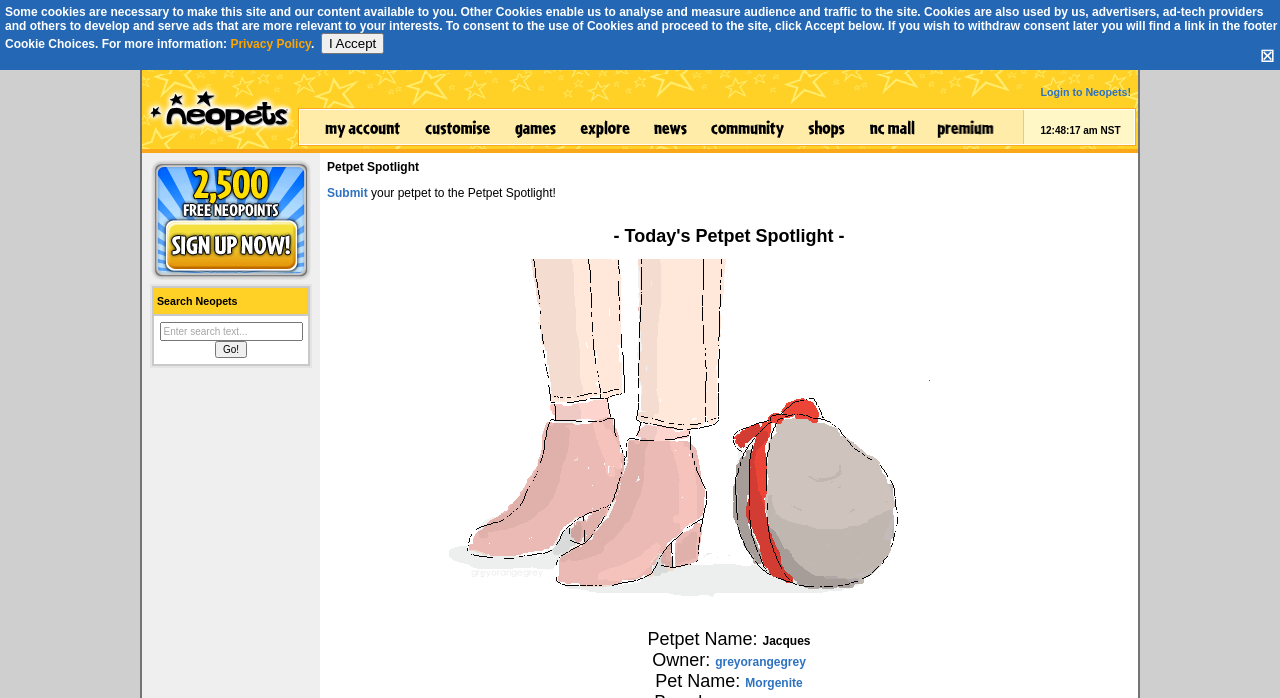Could you find the bounding box coordinates of the clickable area to complete this instruction: "Enter search text"?

[0.125, 0.461, 0.236, 0.489]